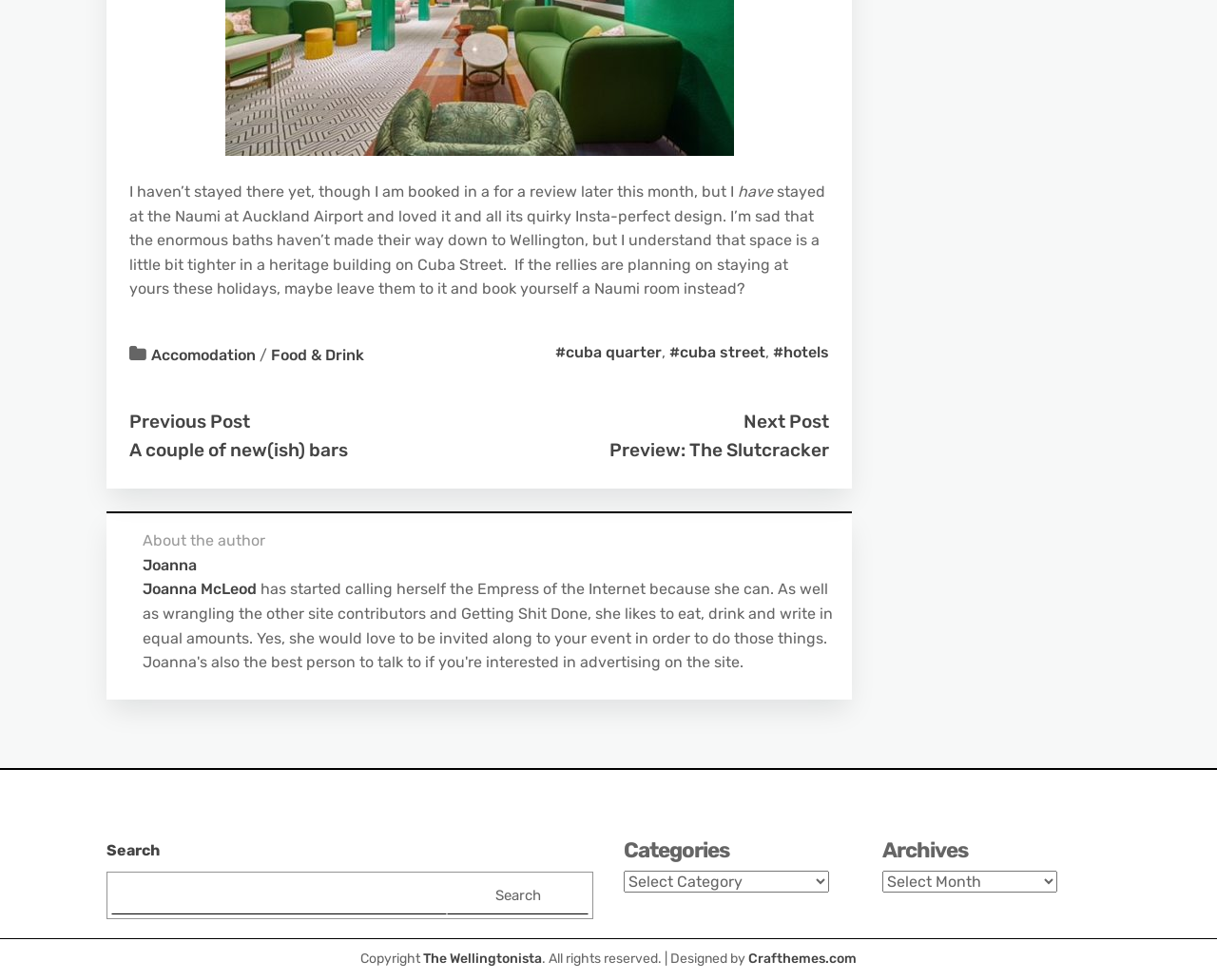Based on the image, provide a detailed and complete answer to the question: 
What is the category of the post?

The post is categorized under 'Accommodation', which is one of the links at the top of the page.